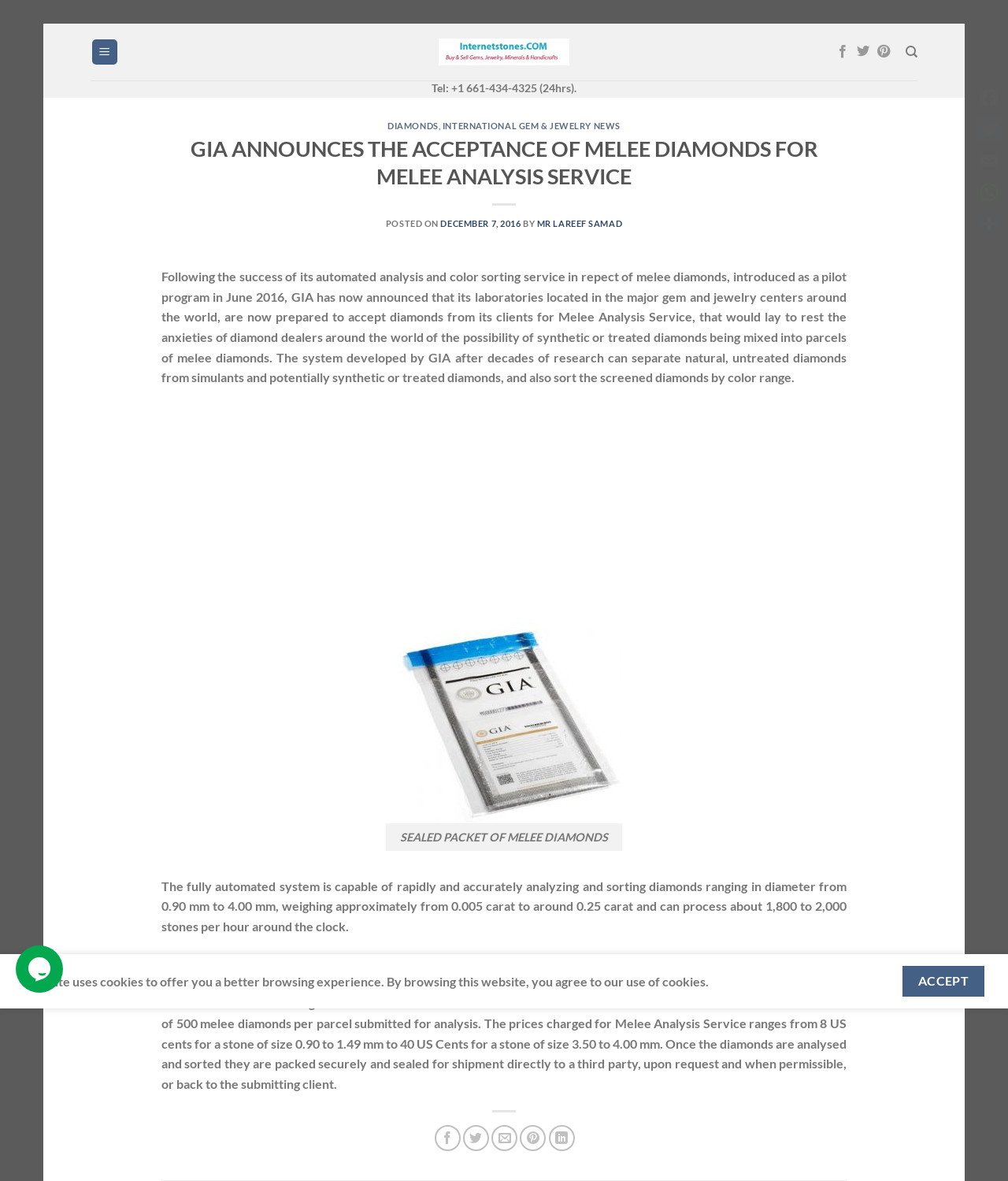Reply to the question with a single word or phrase:
What is the phone number to contact?

+1 661-434-4325